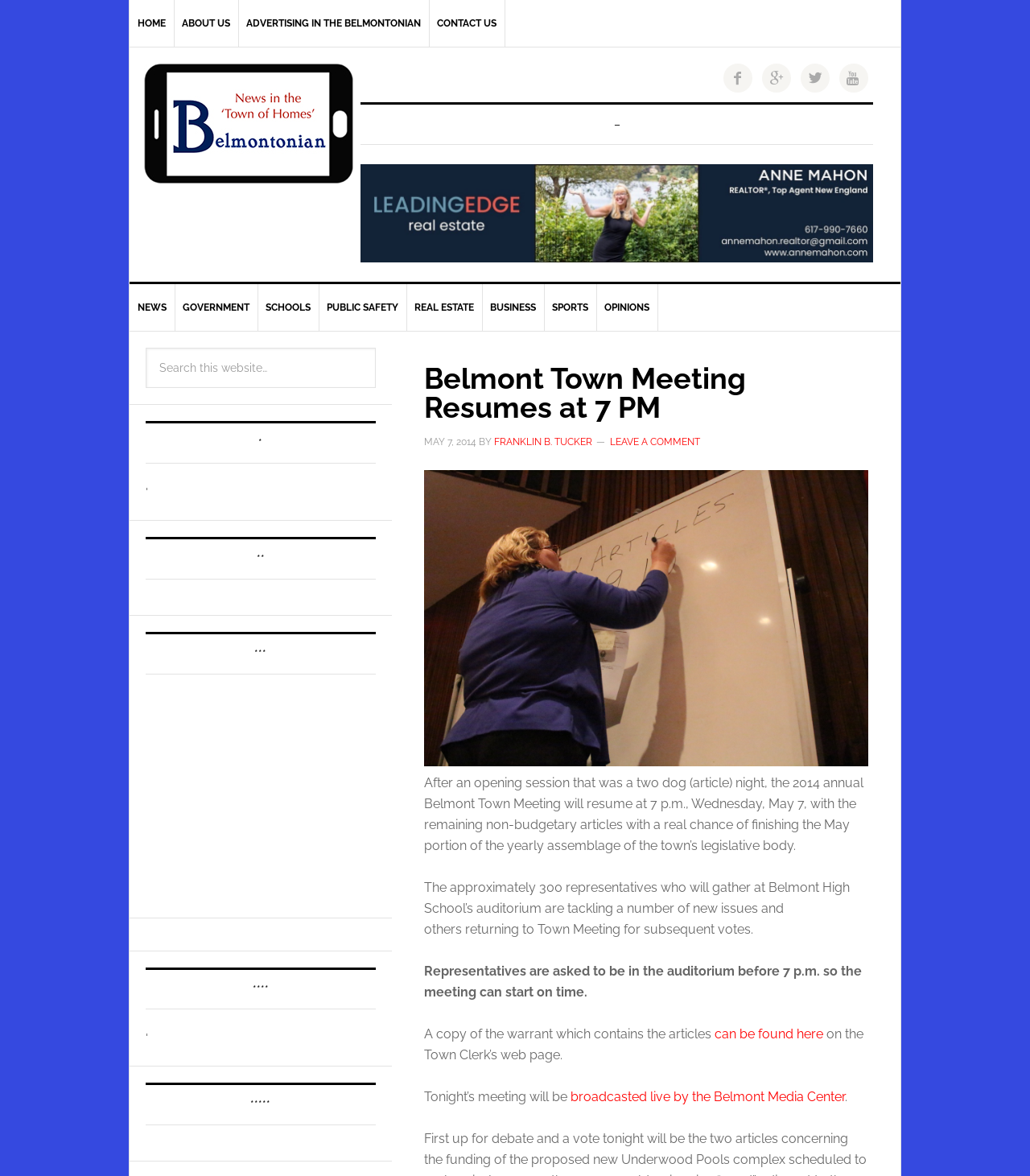Identify the bounding box coordinates of the clickable region to carry out the given instruction: "Search this website".

[0.141, 0.296, 0.365, 0.33]